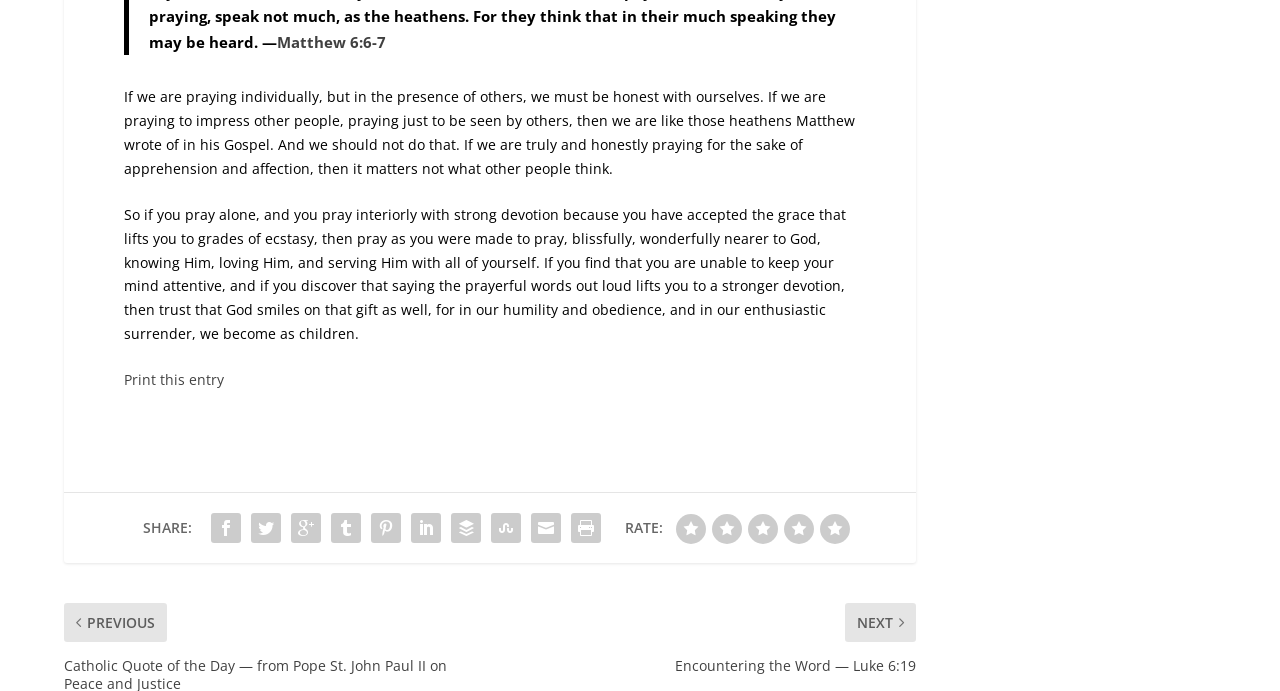Use a single word or phrase to respond to the question:
What is the topic of the text?

Prayer